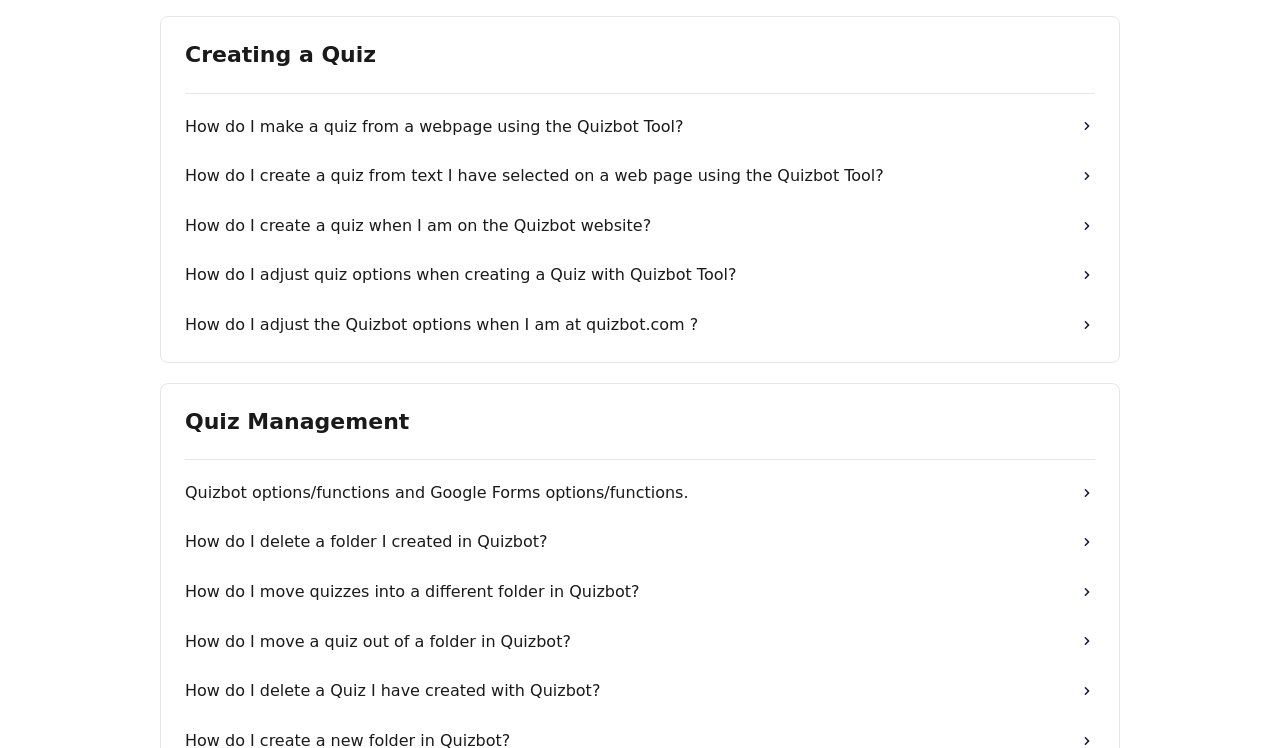Given the element description Creating a Quiz, identify the bounding box coordinates for the UI element on the webpage screenshot. The format should be (top-left x, top-left y, bottom-right x, bottom-right y), with values between 0 and 1.

[0.145, 0.055, 0.855, 0.092]